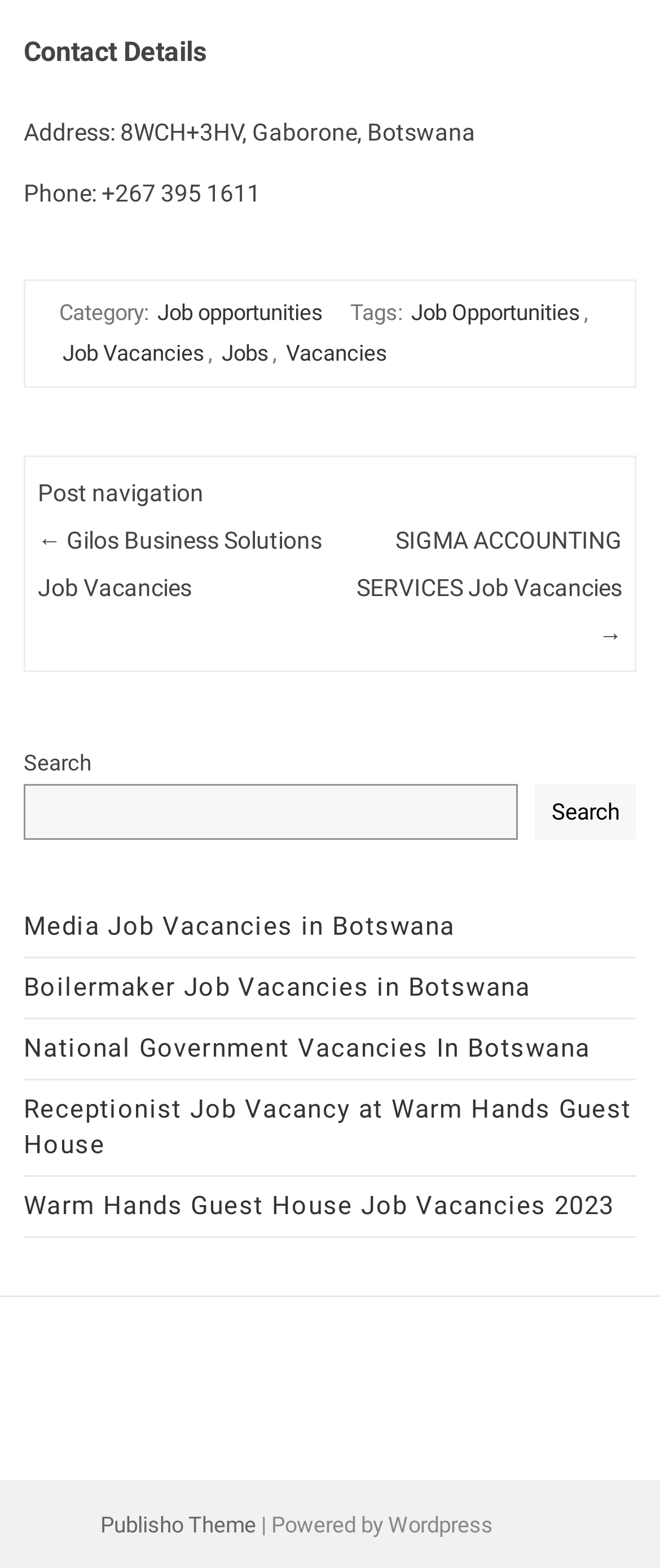Identify the bounding box coordinates of the region that needs to be clicked to carry out this instruction: "check National Government Vacancies In Botswana". Provide these coordinates as four float numbers ranging from 0 to 1, i.e., [left, top, right, bottom].

[0.036, 0.659, 0.894, 0.678]